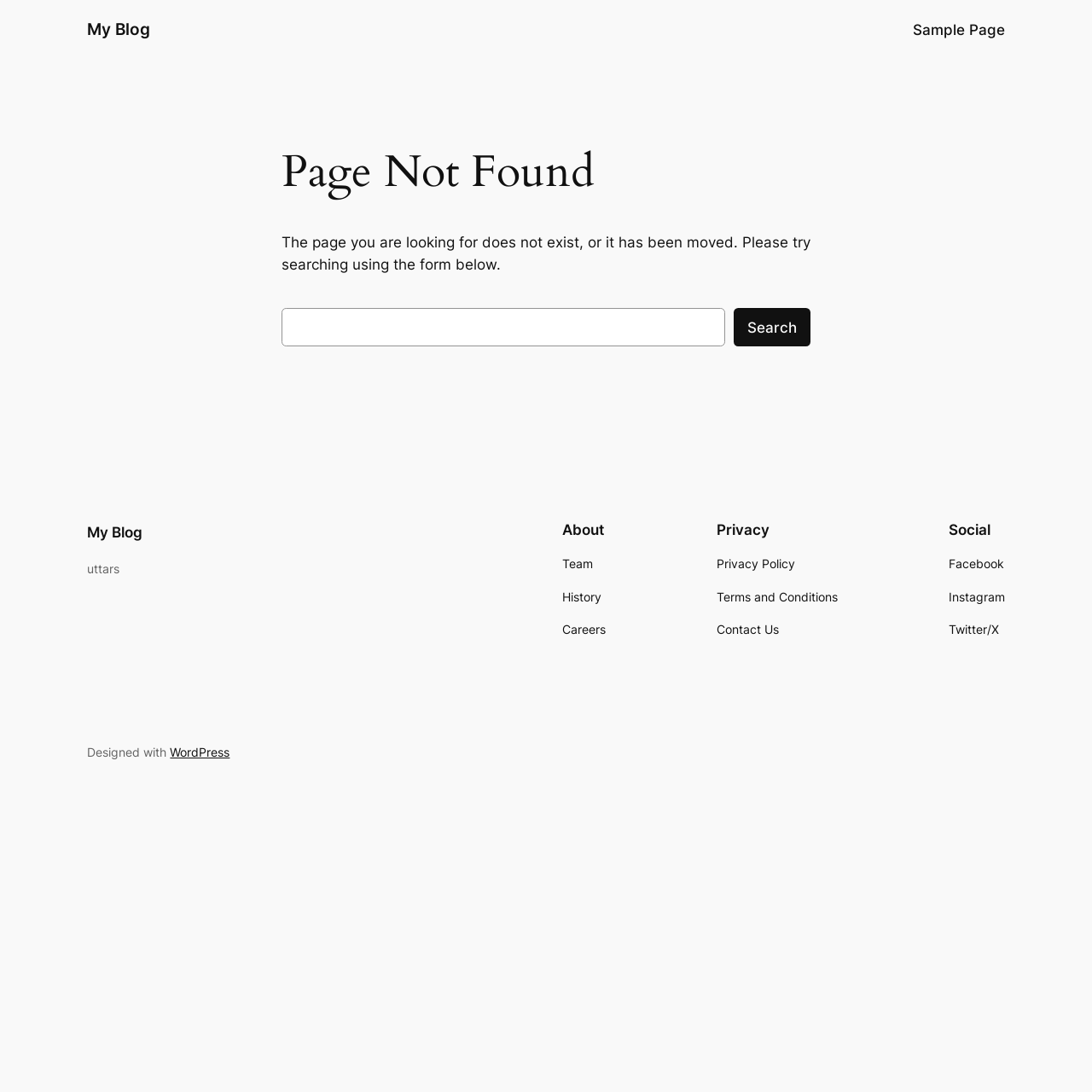What is the name of the blogging platform used?
Based on the image, give a concise answer in the form of a single word or short phrase.

WordPress